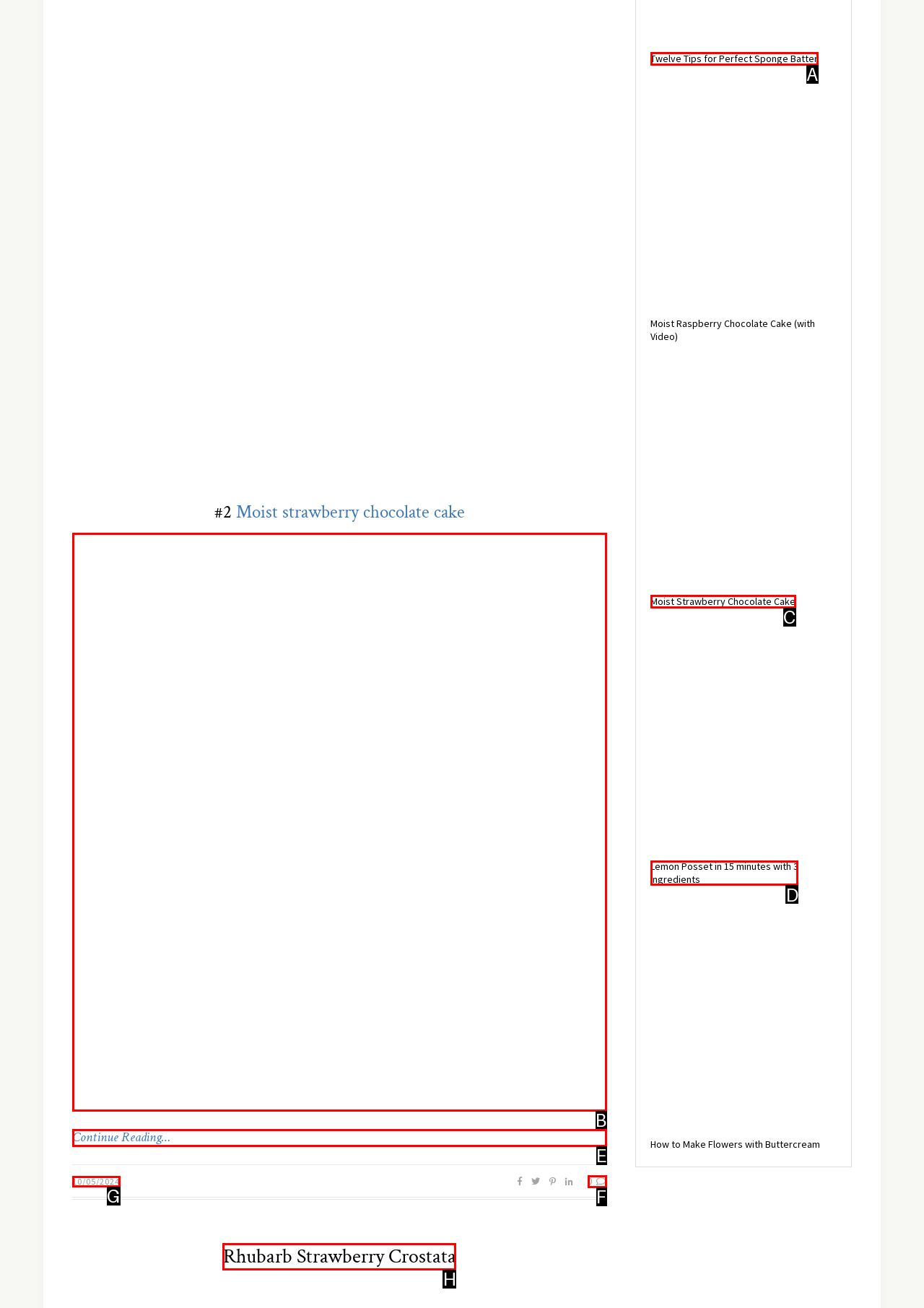Identify the appropriate choice to fulfill this task: Explore the 'Lemon Posset in 15 minutes with 3 ingredients' recipe
Respond with the letter corresponding to the correct option.

D